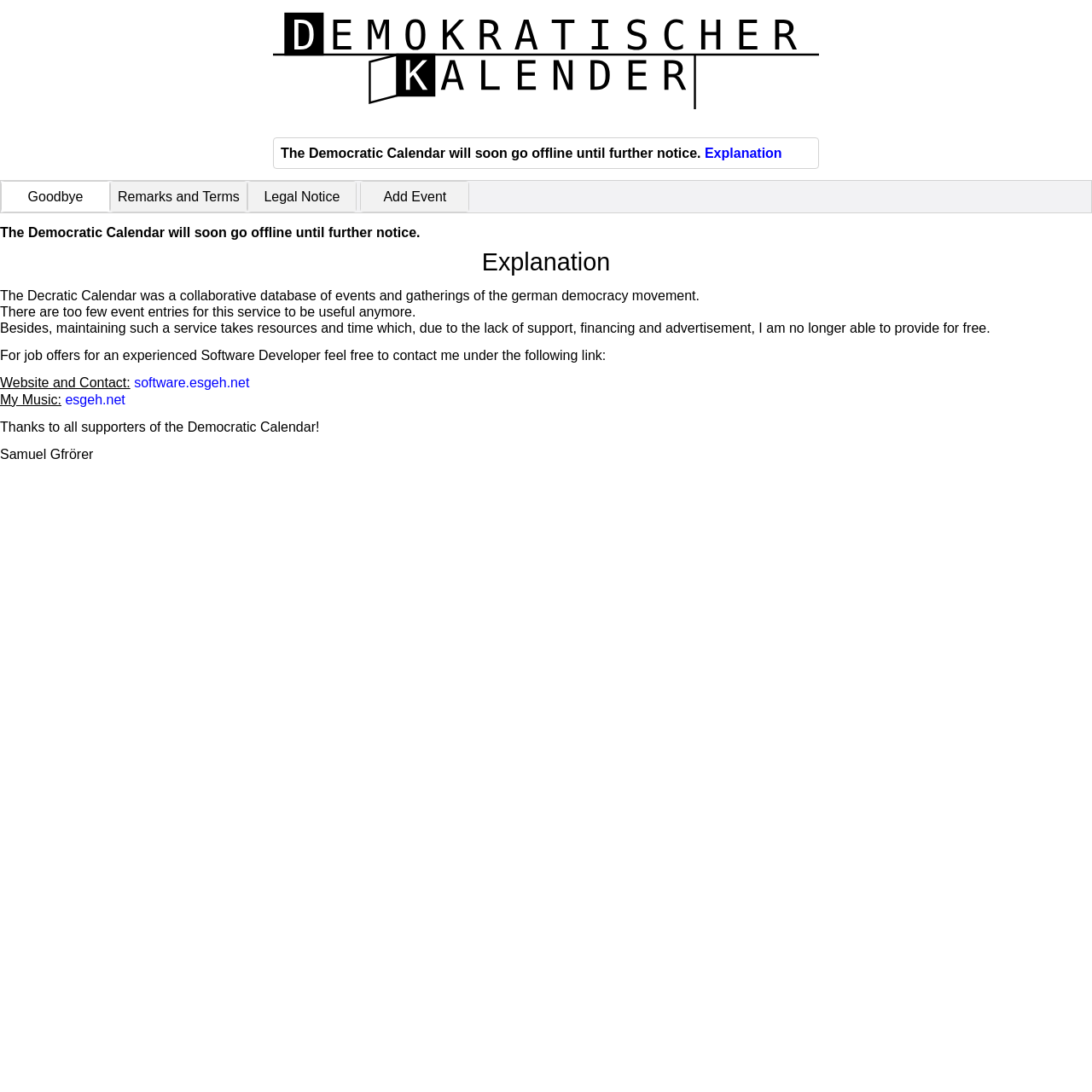Given the element description, predict the bounding box coordinates in the format (top-left x, top-left y, bottom-right x, bottom-right y), using floating point numbers between 0 and 1: Goodbye

[0.002, 0.166, 0.1, 0.194]